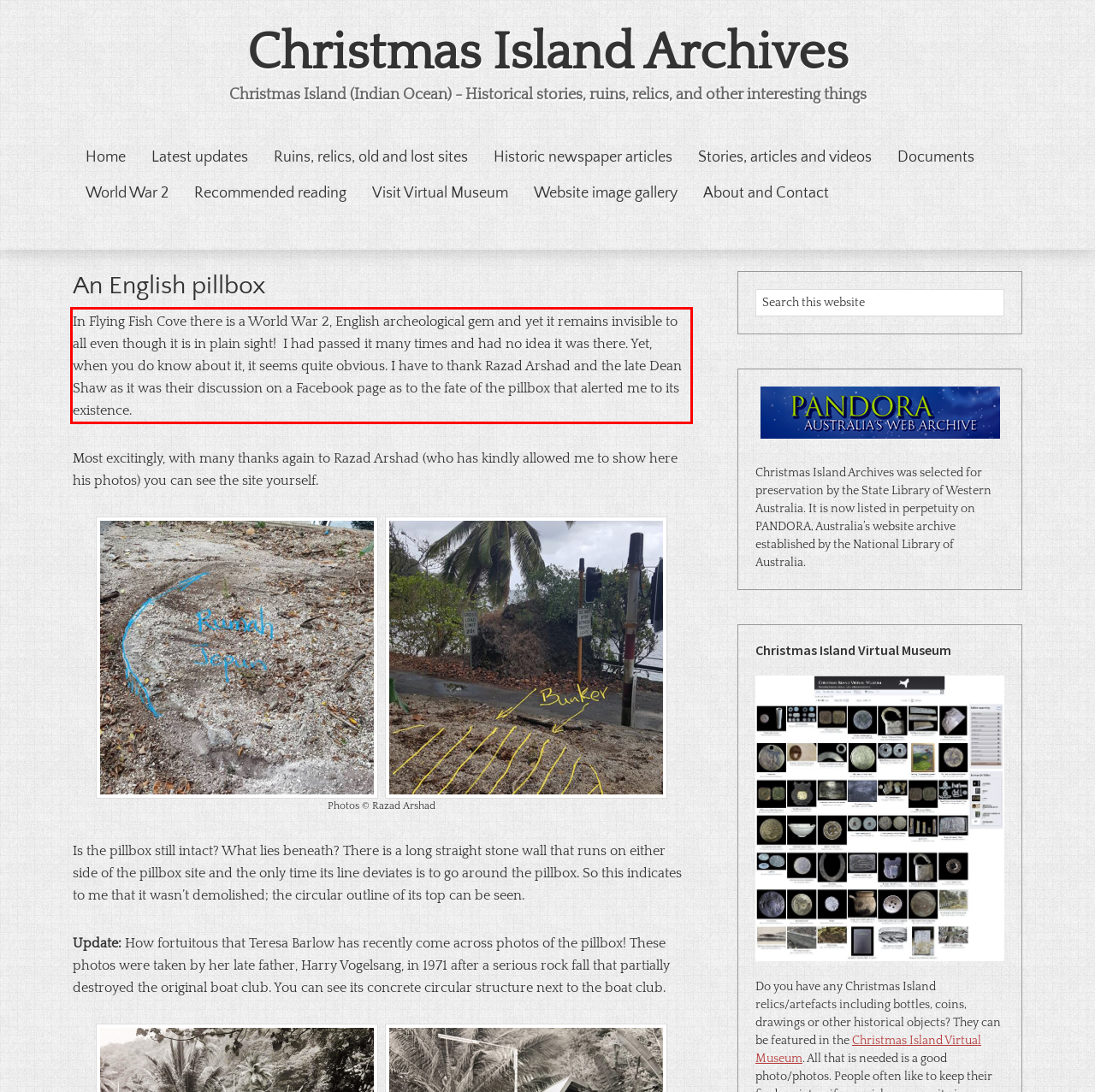With the given screenshot of a webpage, locate the red rectangle bounding box and extract the text content using OCR.

In Flying Fish Cove there is a World War 2, English archeological gem and yet it remains invisible to all even though it is in plain sight! I had passed it many times and had no idea it was there. Yet, when you do know about it, it seems quite obvious. I have to thank Razad Arshad and the late Dean Shaw as it was their discussion on a Facebook page as to the fate of the pillbox that alerted me to its existence.